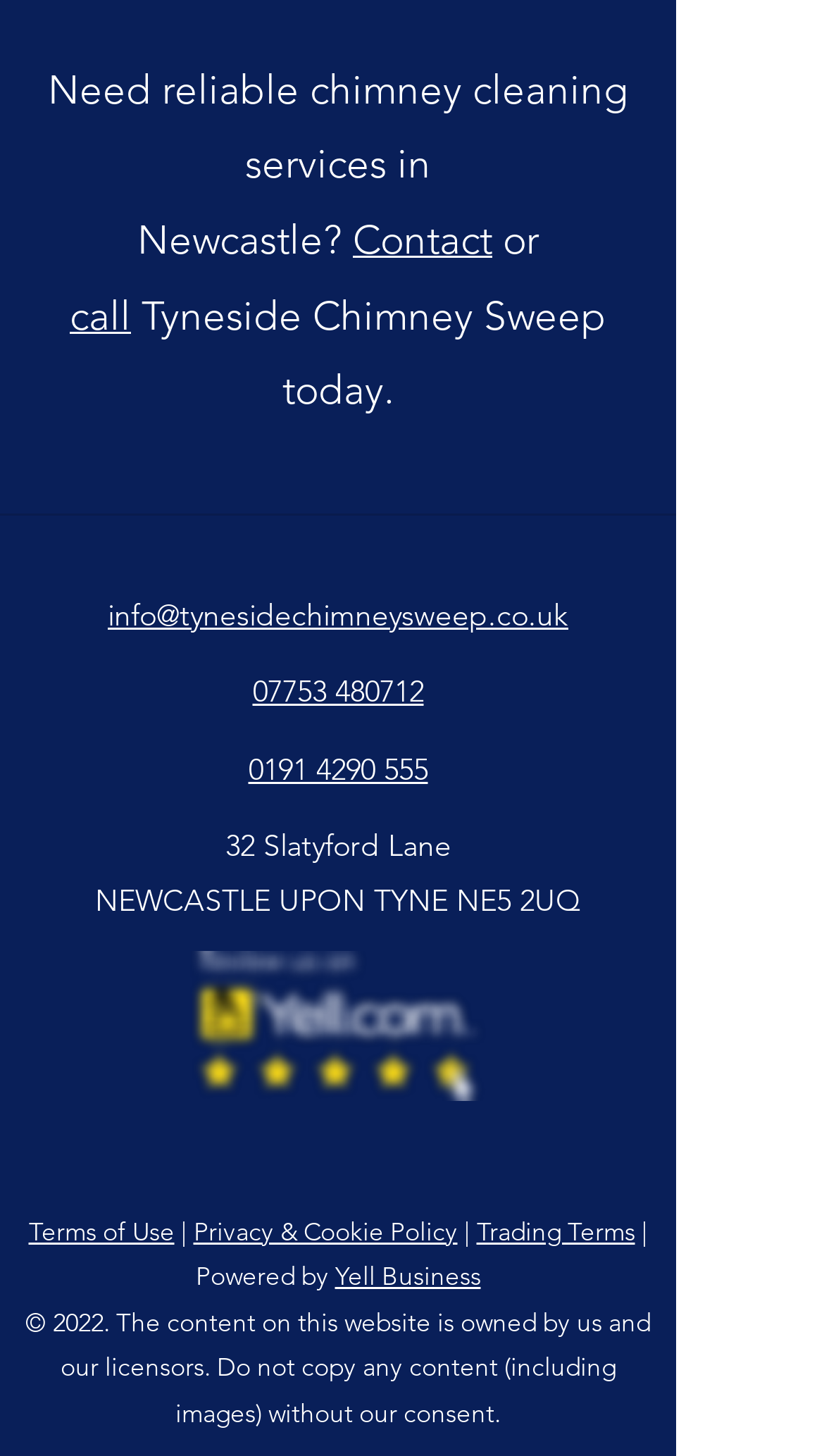What is the name of the company that powered the website?
Please provide a comprehensive answer based on the details in the screenshot.

I found the name of the company by looking at the links at the bottom of the webpage, specifically the one with the text 'Yell Business' which is a common format for a company name.